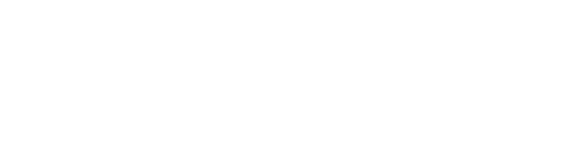Provide your answer to the question using just one word or phrase: What is the design approach of the kitchen cabinets?

Minimalist and sleek